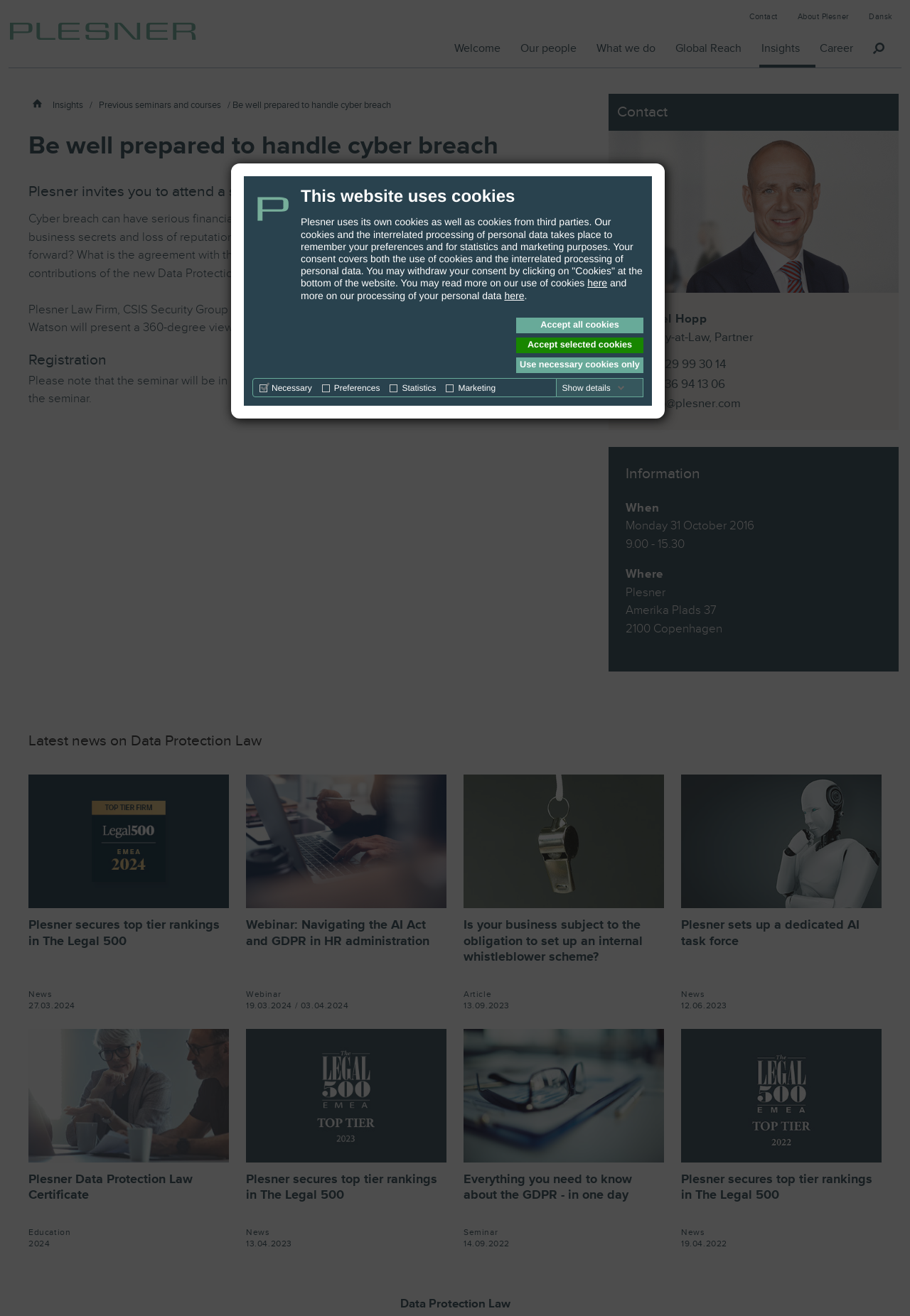From the screenshot, find the bounding box of the UI element matching this description: "Insights". Supply the bounding box coordinates in the form [left, top, right, bottom], each a float between 0 and 1.

[0.827, 0.025, 0.888, 0.049]